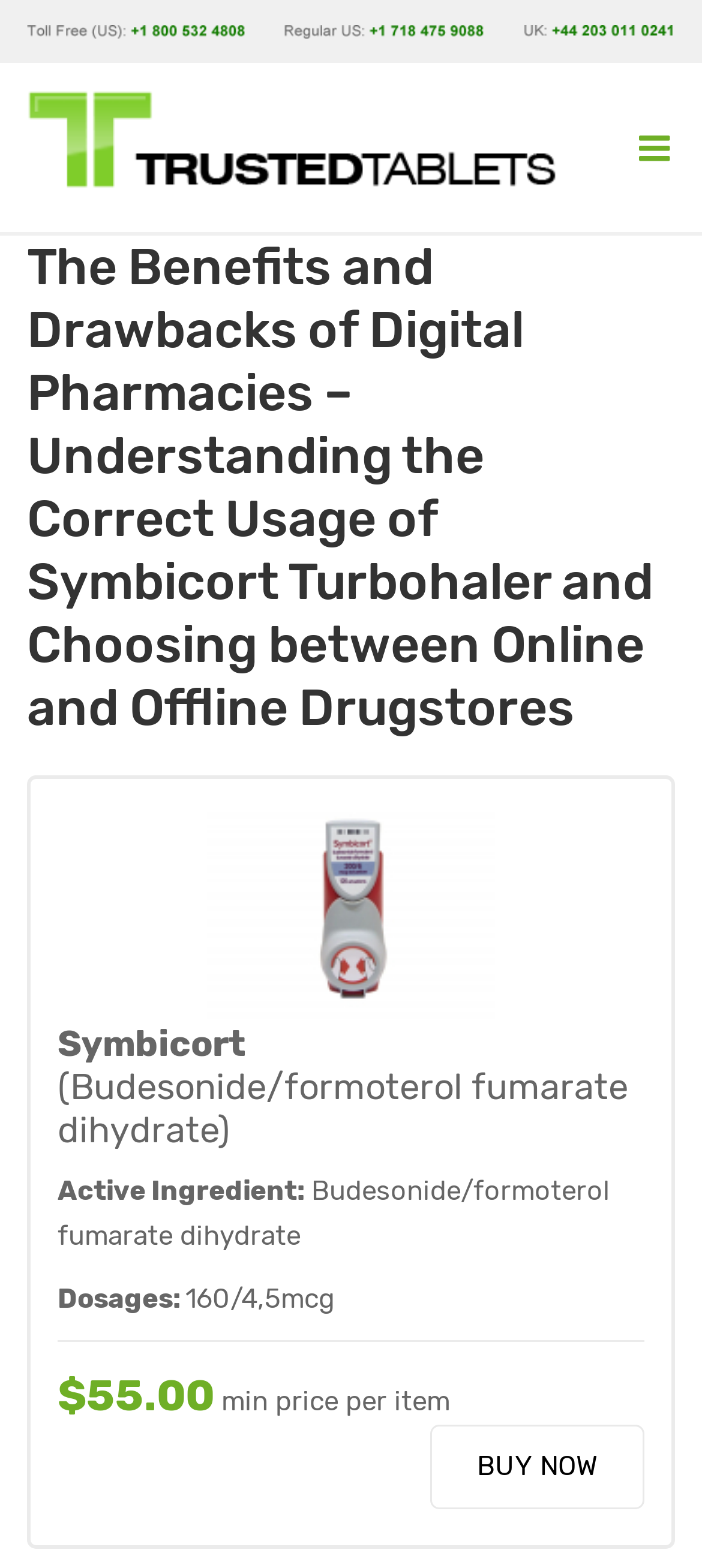Please identify the bounding box coordinates for the region that you need to click to follow this instruction: "Click the menu button".

[0.859, 0.08, 0.962, 0.126]